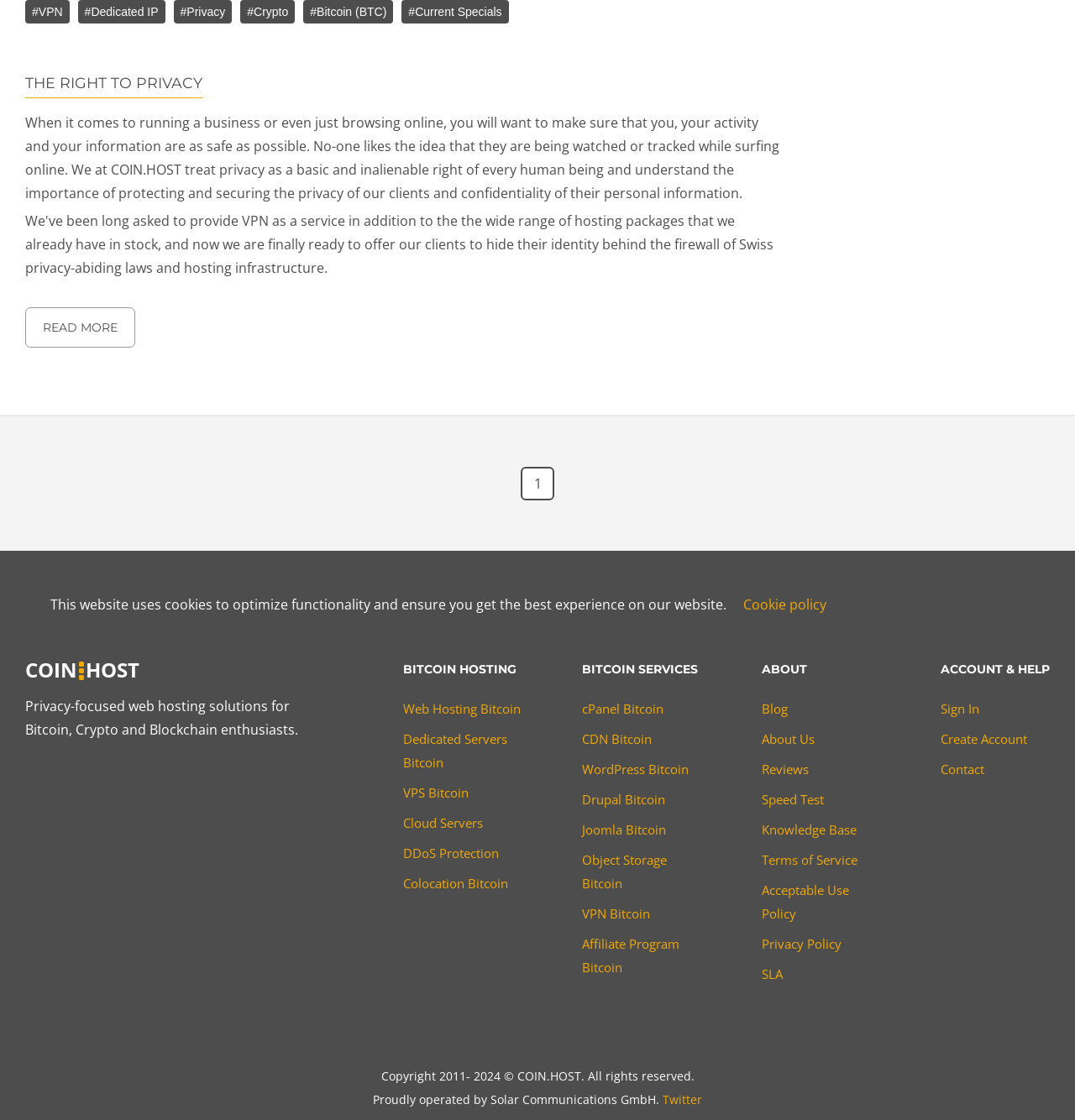What is the theme of the links in the middle of the page? Analyze the screenshot and reply with just one word or a short phrase.

Cryptocurrency and security